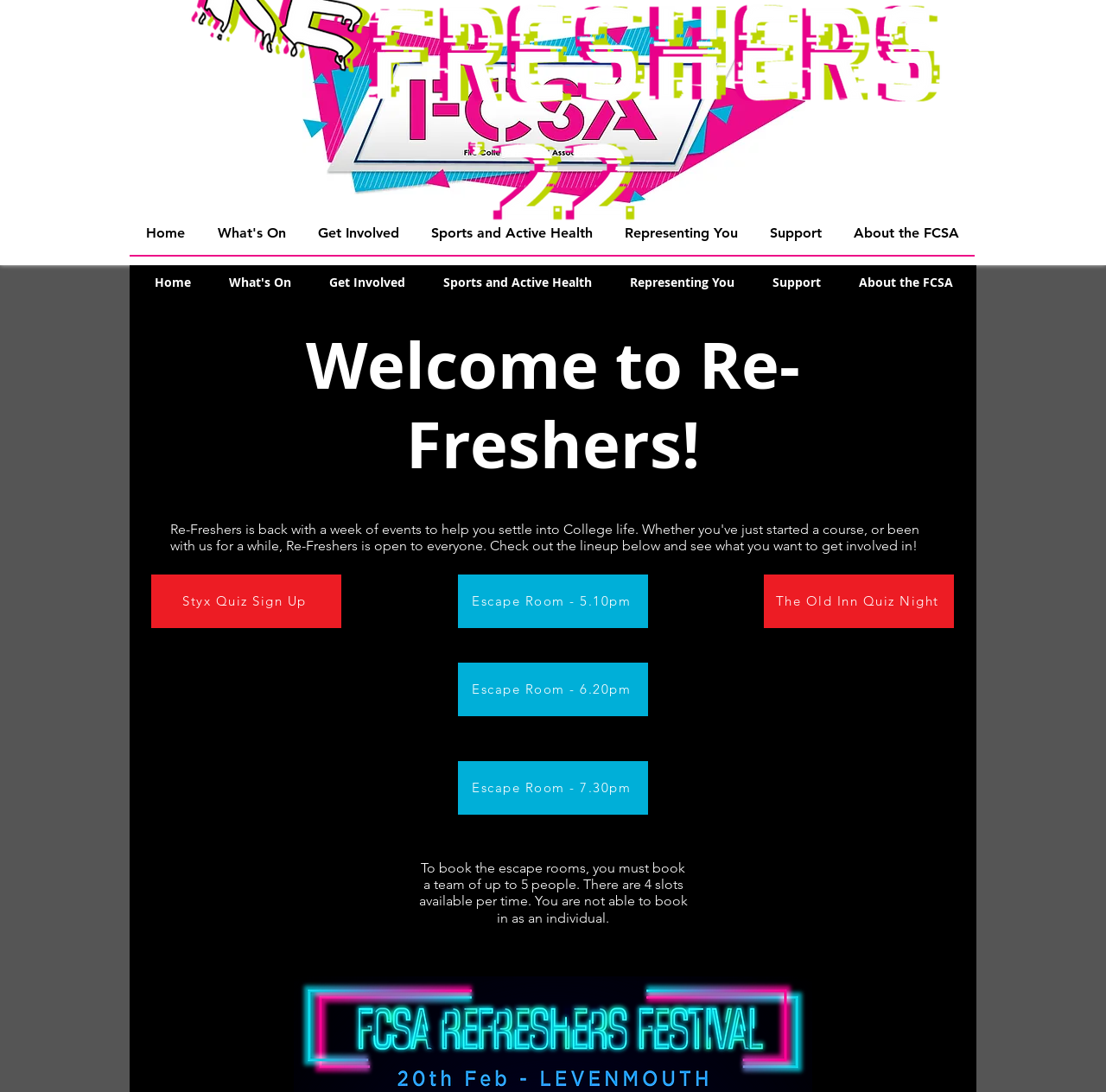Specify the bounding box coordinates of the element's area that should be clicked to execute the given instruction: "Switch to English". The coordinates should be four float numbers between 0 and 1, i.e., [left, top, right, bottom].

None